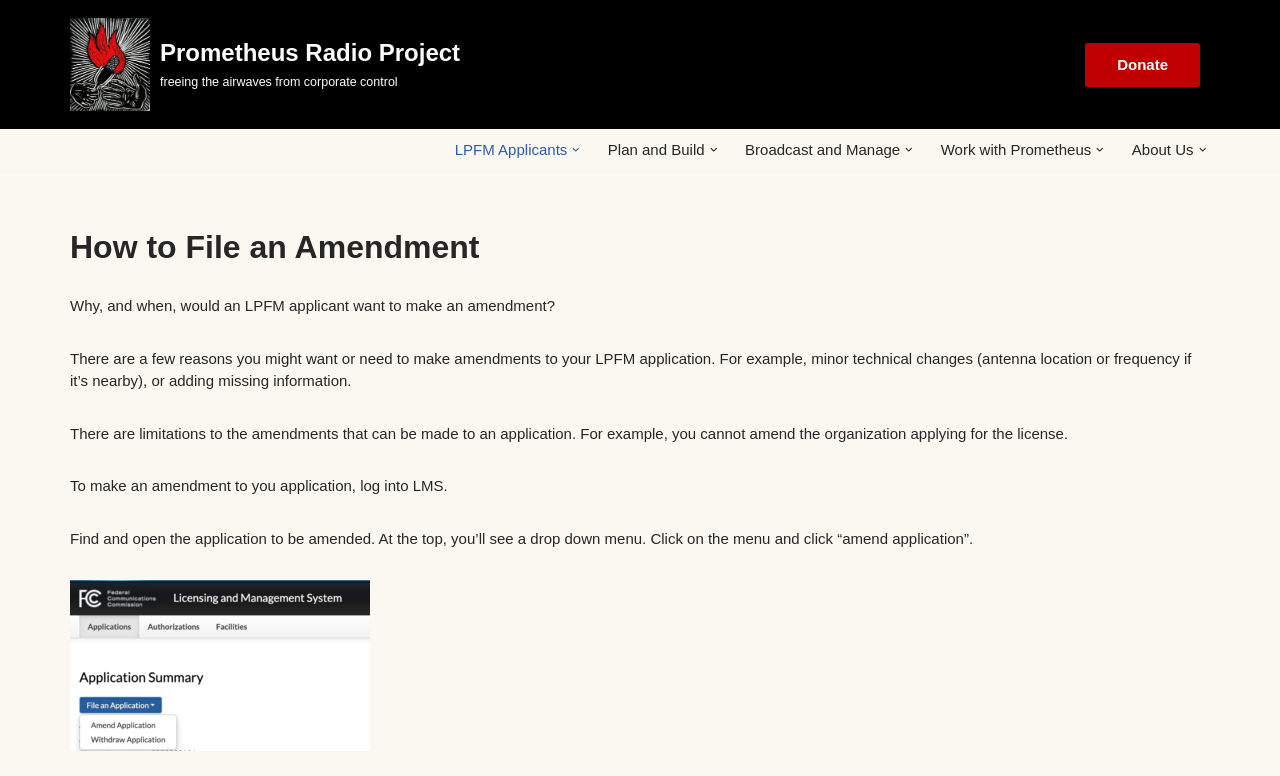How many submenu items are under 'LPFM Applicants'?
Give a one-word or short phrase answer based on the image.

1